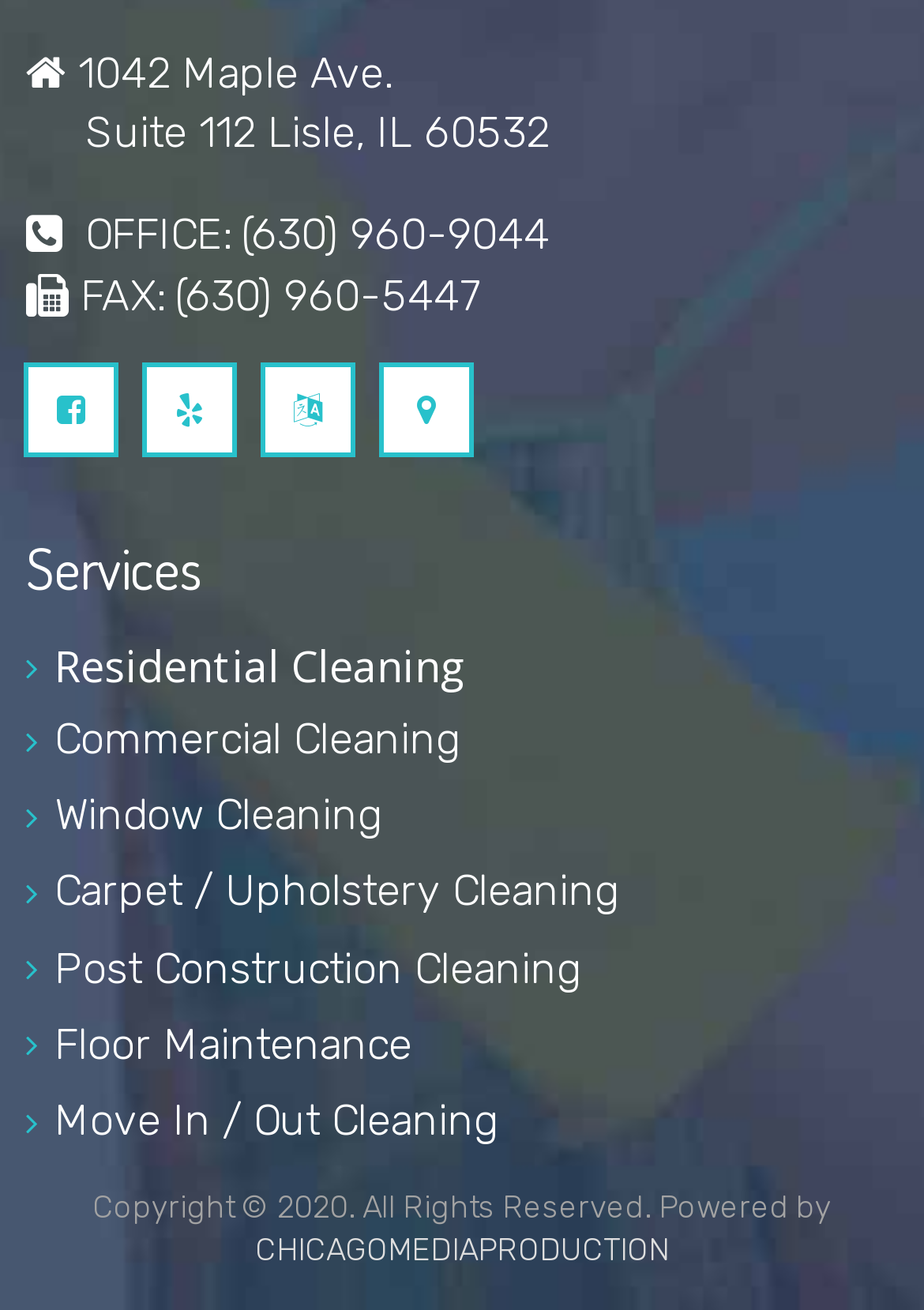Please specify the coordinates of the bounding box for the element that should be clicked to carry out this instruction: "Switch to Arabic language". The coordinates must be four float numbers between 0 and 1, formatted as [left, top, right, bottom].

None